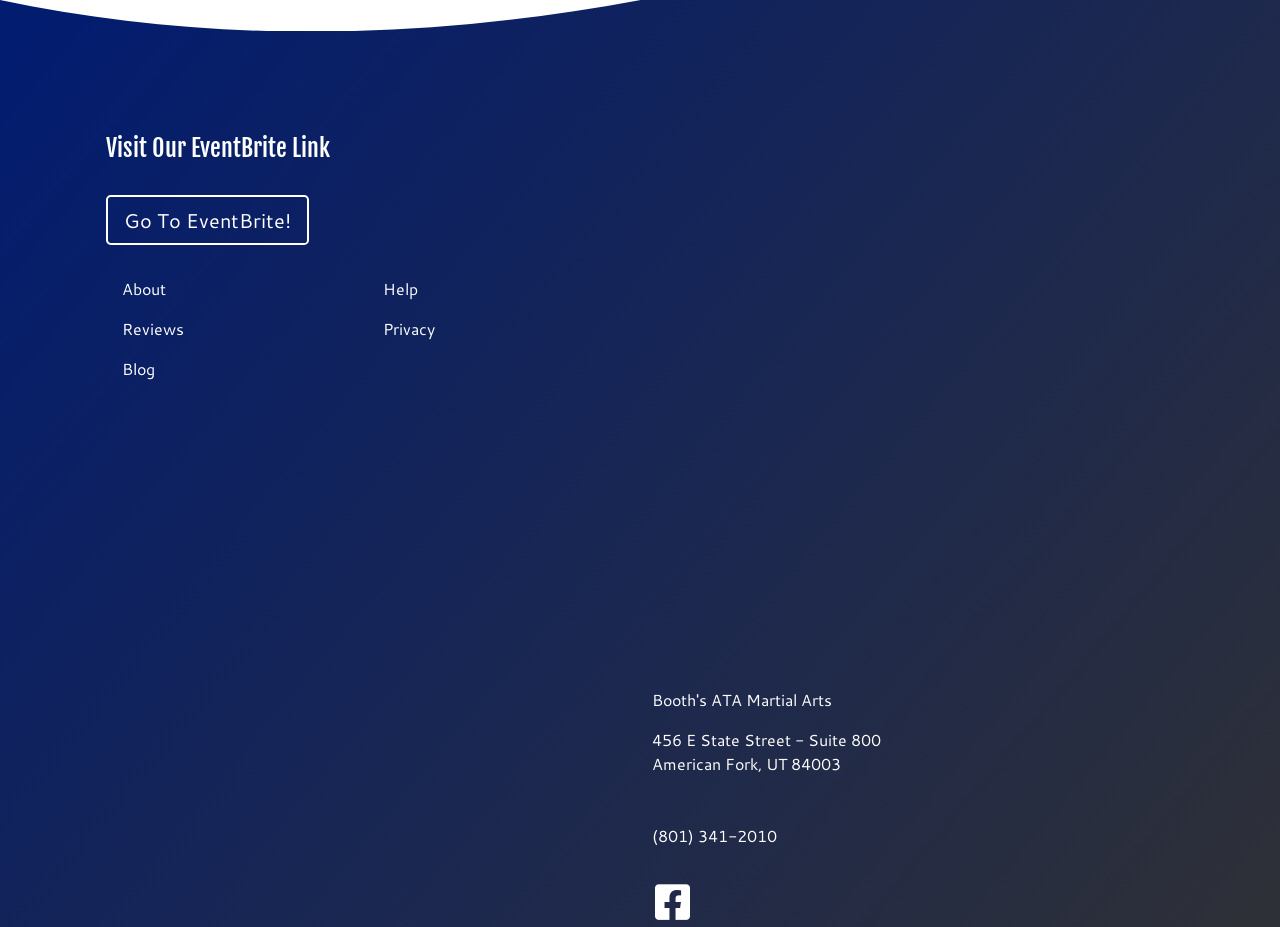What is the phone number?
Carefully analyze the image and provide a thorough answer to the question.

The phone number is '(801) 341-2010' which is a link element located at the bottom of the webpage, providing a contact number for the location.